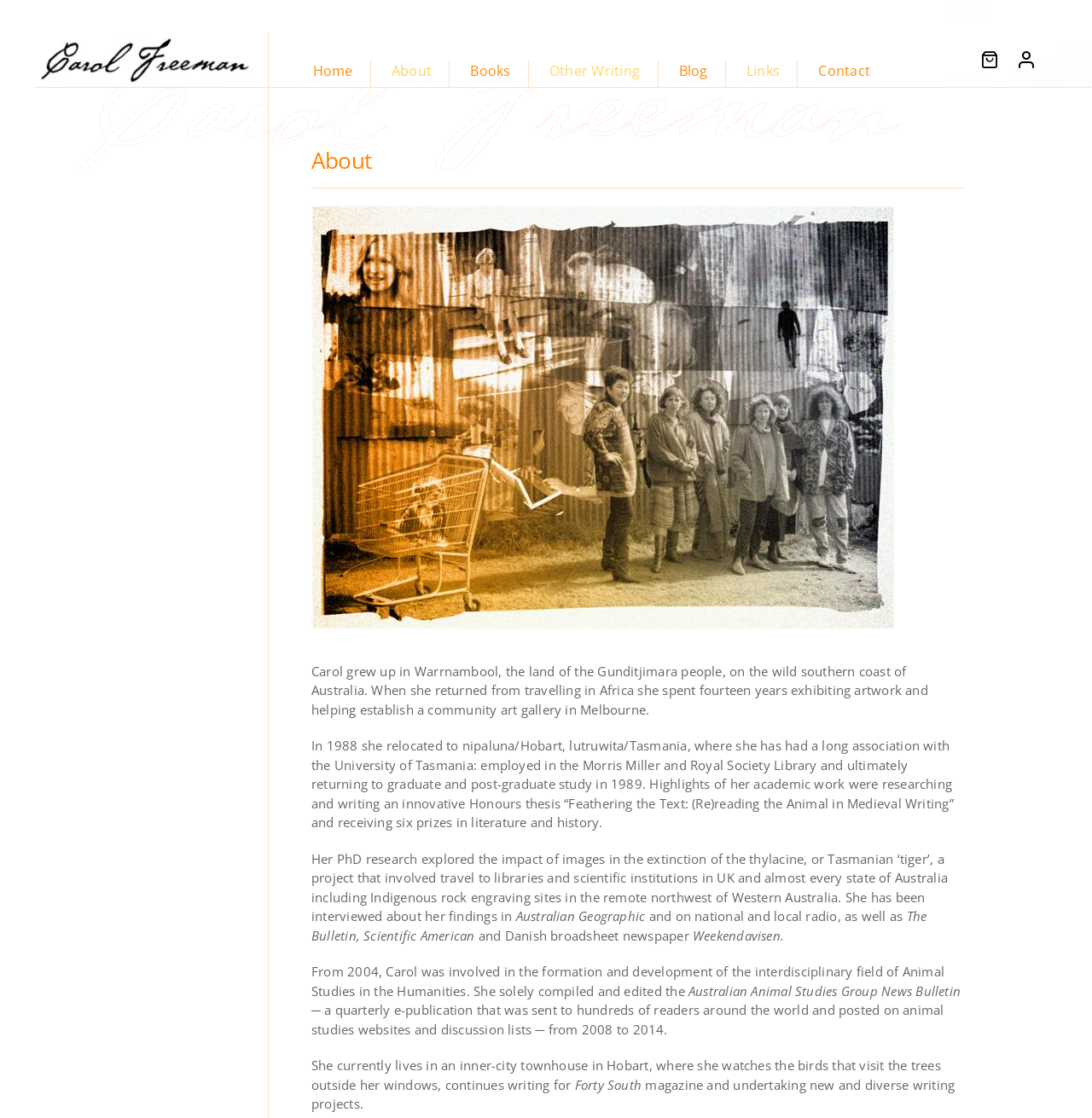How many links are in the main menu?
Using the image, provide a concise answer in one word or a short phrase.

7